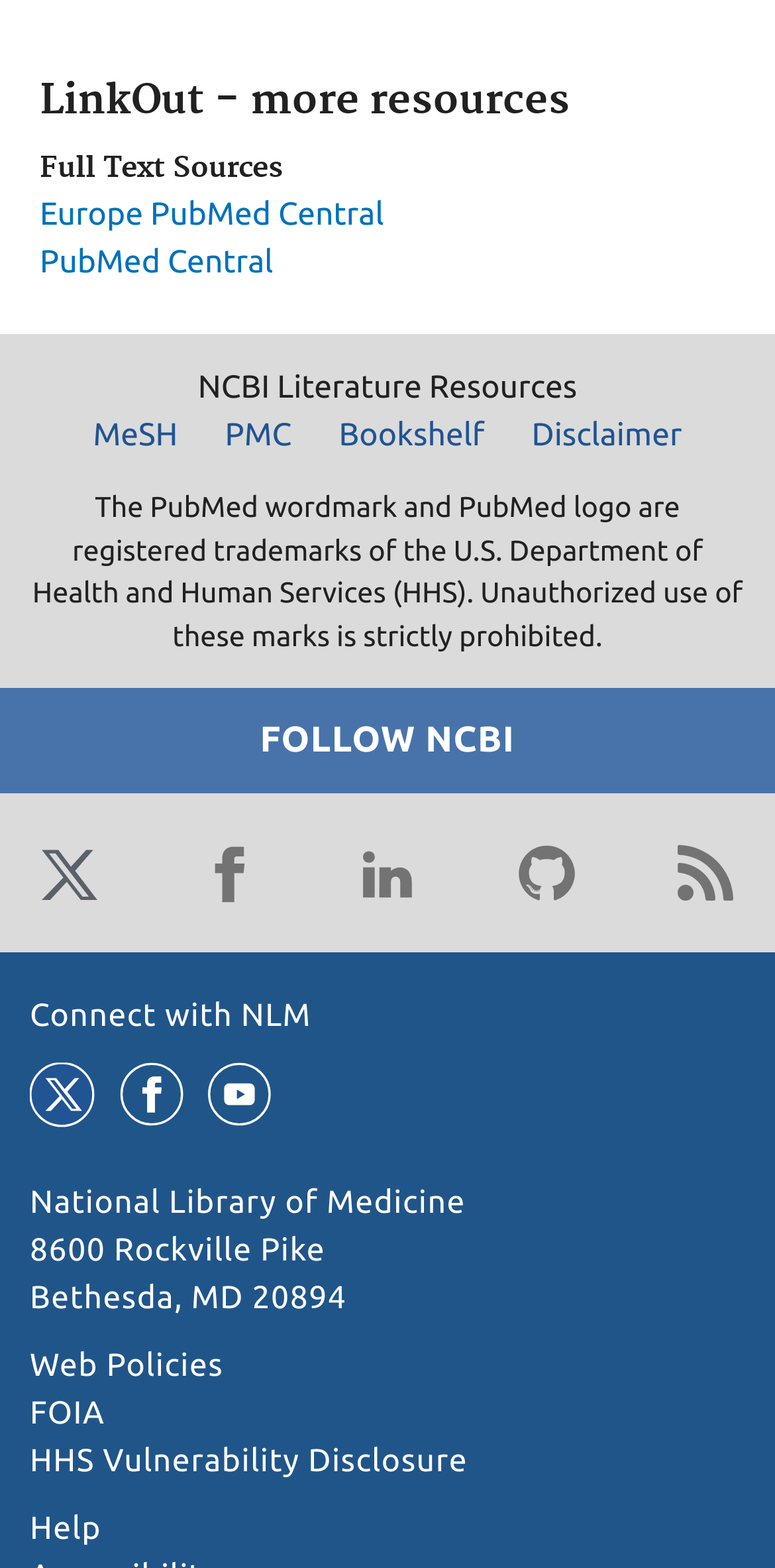Look at the image and give a detailed response to the following question: How many full text sources are there?

I counted the number of full text sources by looking at the heading element 'Full Text Sources' and found two links: Europe PubMed Central and PubMed Central.